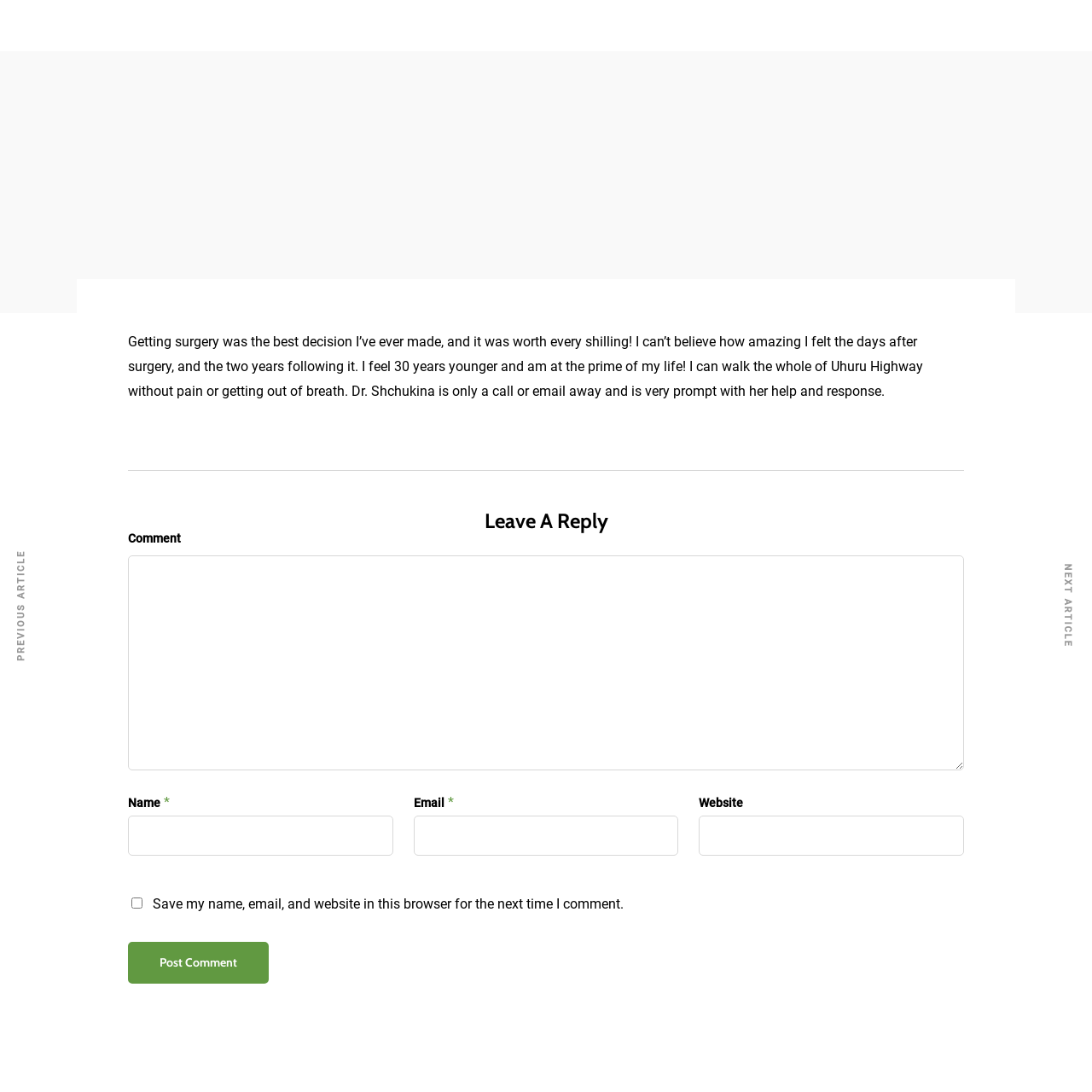Create a detailed summary of all the visual and textual information on the webpage.

This webpage is about Ms. R. Thomas's story, specifically her experience with bariatric surgery at the Nairobi Bariatric Center. At the top of the page, there is a link to the center's homepage and a link to a specific procedure, "Gastric Sleeve". Below these links, there is a heading that displays the title of the story, "Ms. R. Thomas story". 

To the right of the title, there is a static text "BY NBC" indicating the author or publisher of the story. The main content of the story is a block of text that describes Ms. Thomas's positive experience with the surgery, including how it has improved her life and her appreciation for the doctor's help. 

Below the story, there is a section for leaving a reply, which includes a heading "Leave A Reply" and several form fields. The form fields include a comment box, fields for name, email, and website, and a checkbox to save the user's information for future comments. There is also a "Post Comment" button to submit the form. 

At the bottom of the page, there are navigation links to previous and next articles, specifically Mr. K. Bangit's story and Mrs. J. Wairimu's story. Additionally, there is a small icon link at the bottom right corner of the page, but its purpose is unclear.